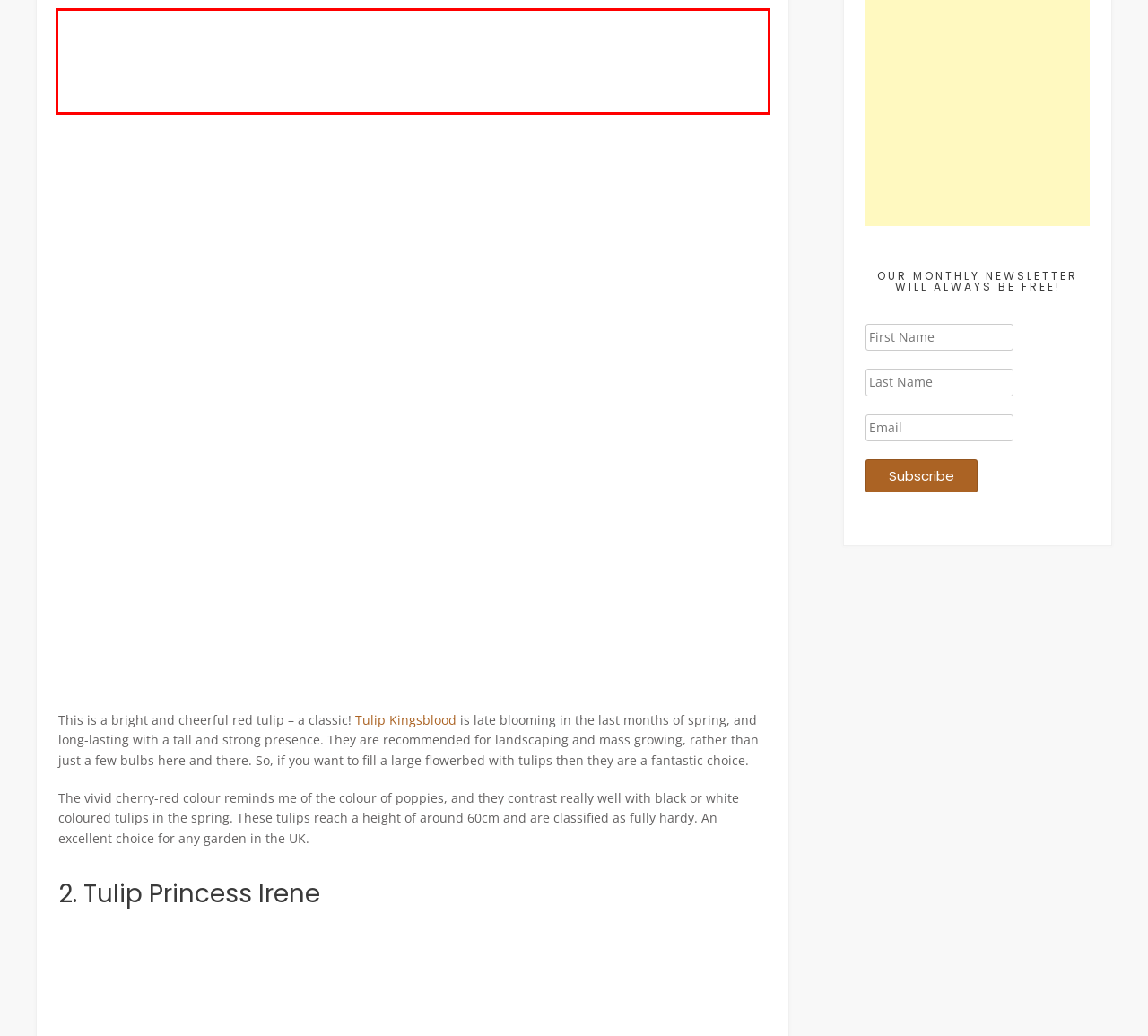Please analyze the screenshot of a webpage and extract the text content within the red bounding box using OCR.

I have selected these tulip varieties based on their award-winning statuses as well as their availability at Dutch Grown. This is a new company that I’ve recently discovered and become an affiliate partner at. If you decide to click on the links below and purchase one of their bulbs (there are daffodils, alliums, and many other flowers to choose from) I may receive a small commission at no additional cost to you. Established in 1882, they have a huge range to choose from.